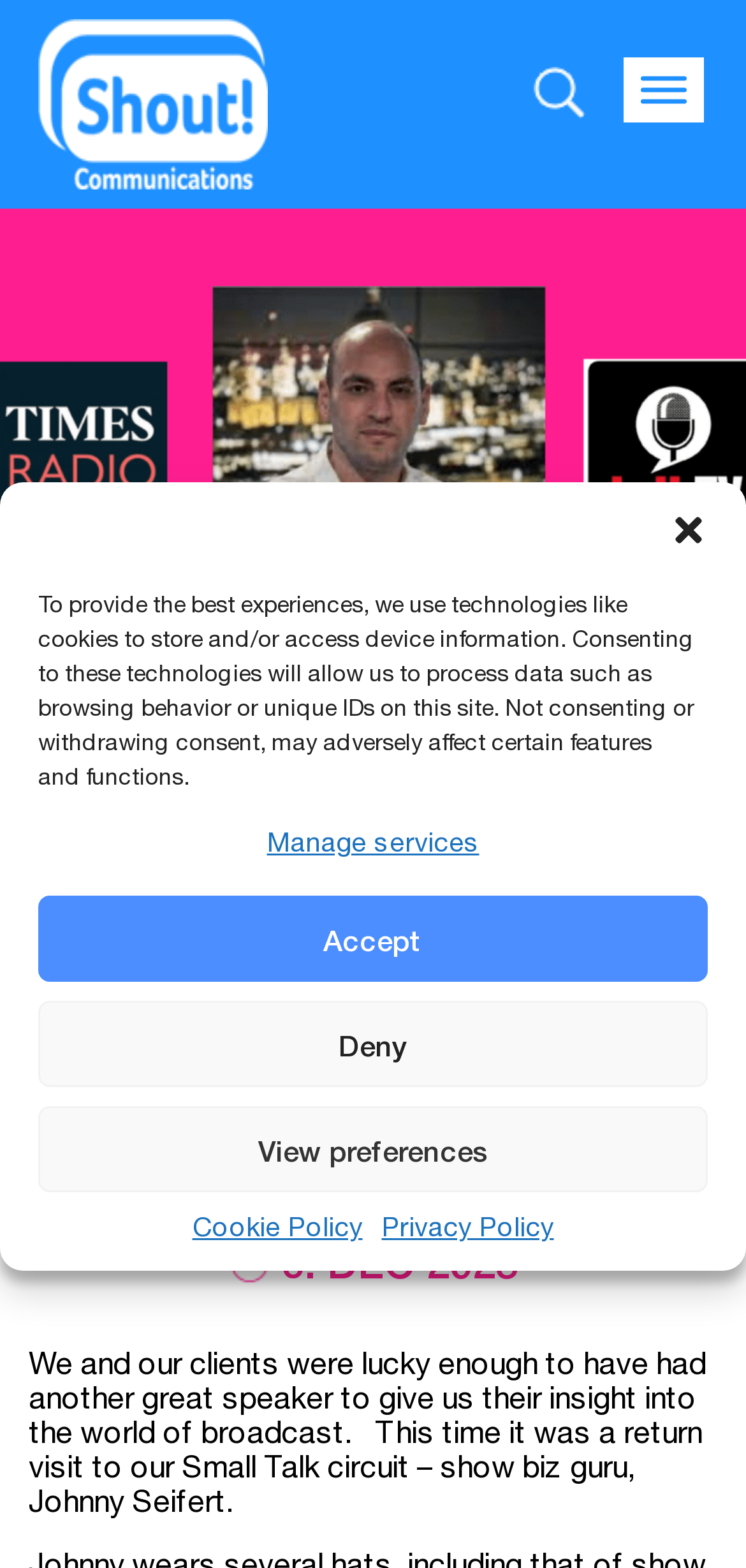Find the bounding box coordinates of the element I should click to carry out the following instruction: "Read the blog".

[0.108, 0.463, 0.185, 0.483]